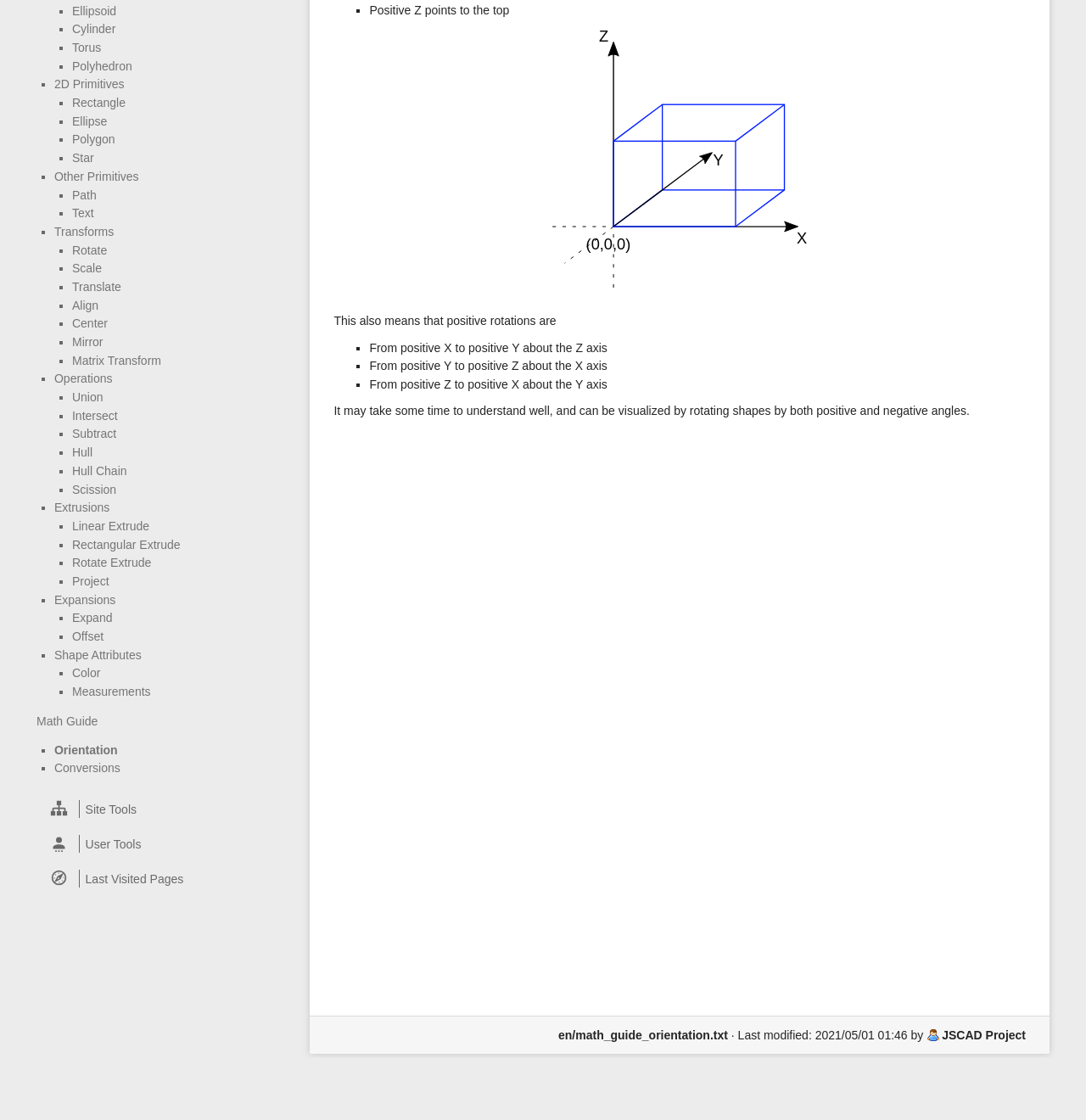Find the bounding box coordinates for the HTML element specified by: "Operations".

[0.05, 0.332, 0.103, 0.344]